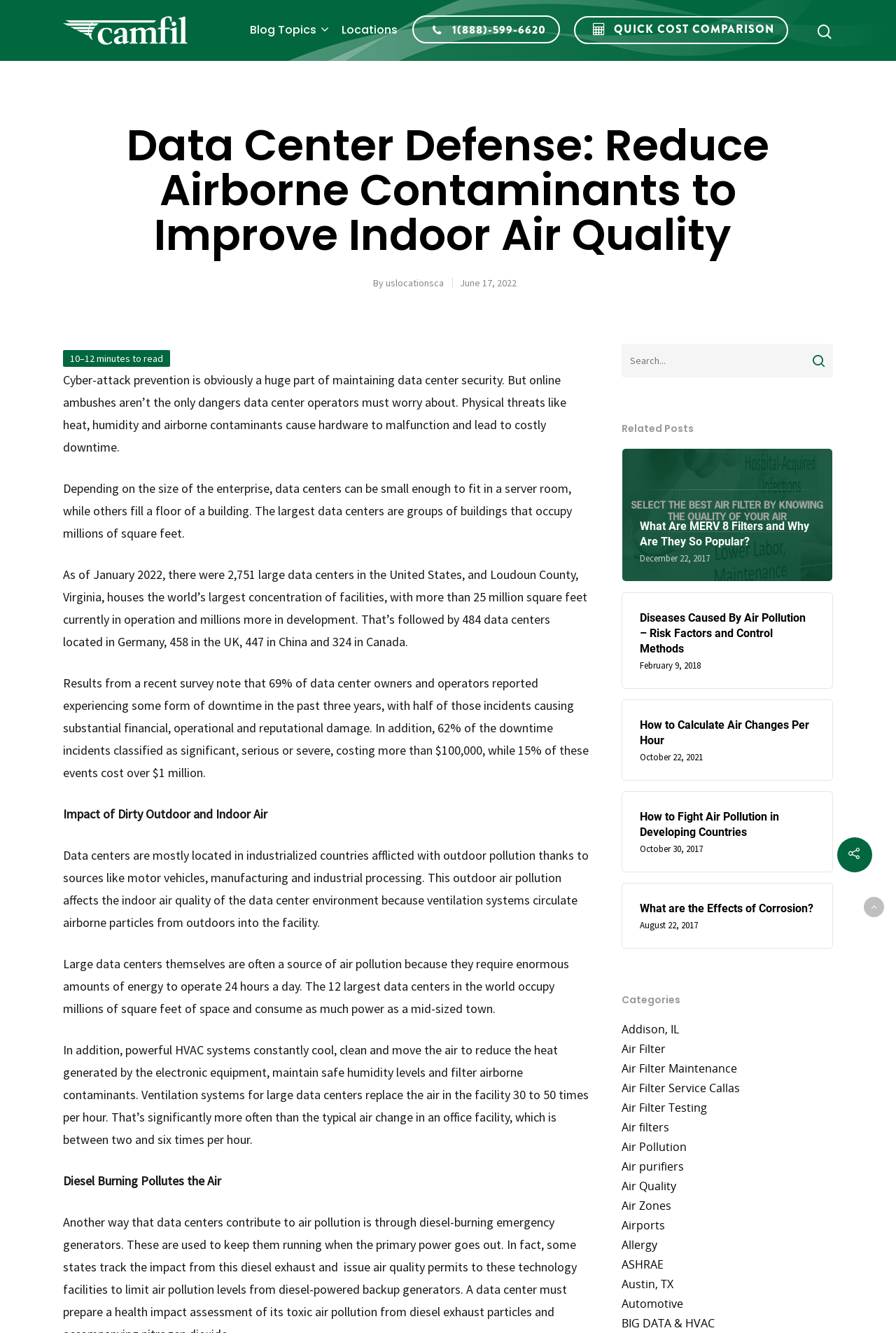Please indicate the bounding box coordinates for the clickable area to complete the following task: "Read the blog post about 'What Are MERV 8 Filters and Why Are They So Popular?'". The coordinates should be specified as four float numbers between 0 and 1, i.e., [left, top, right, bottom].

[0.714, 0.389, 0.909, 0.423]